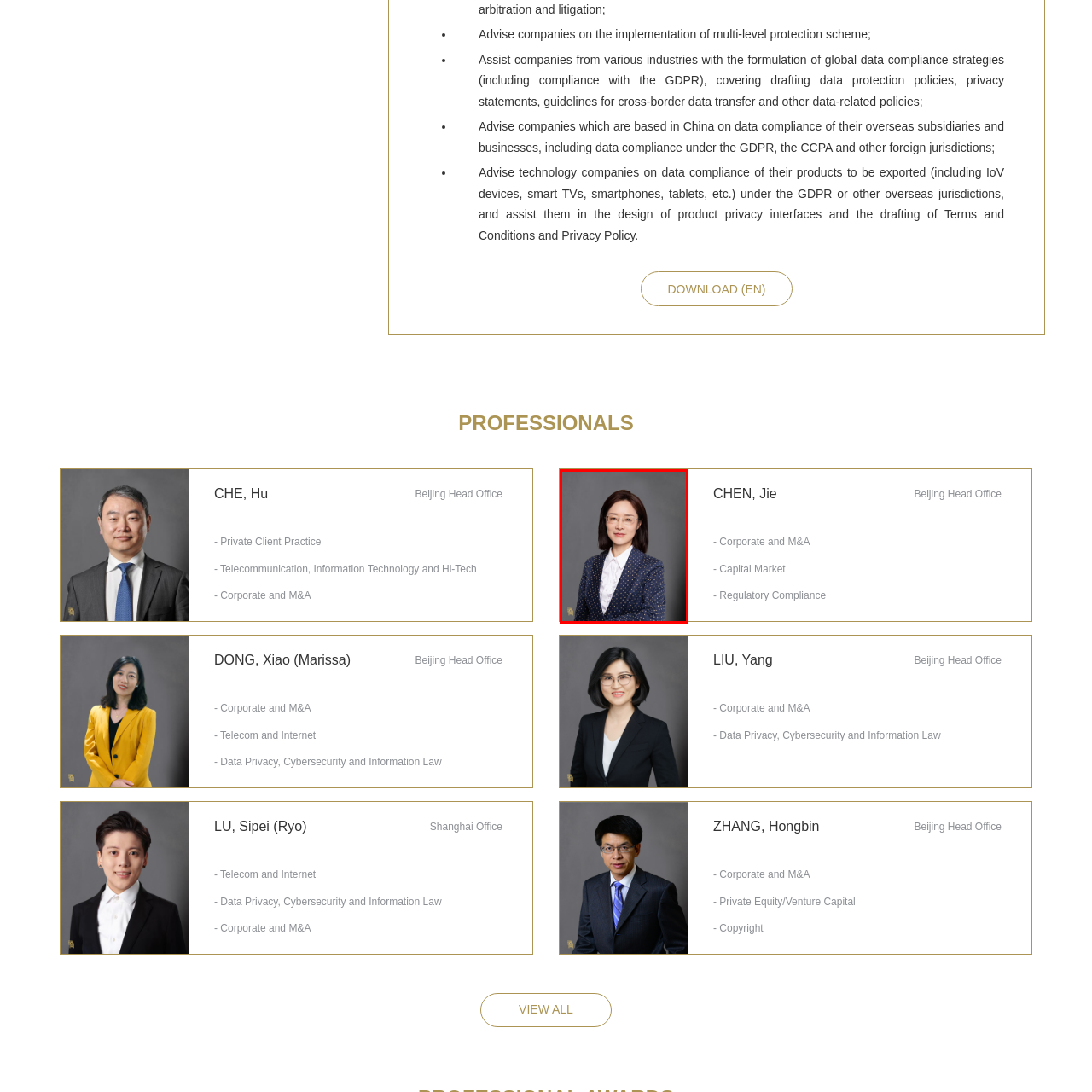View the part of the image marked by the red boundary and provide a one-word or short phrase answer to this question: 
What pattern is on her blazer?

Polka dot